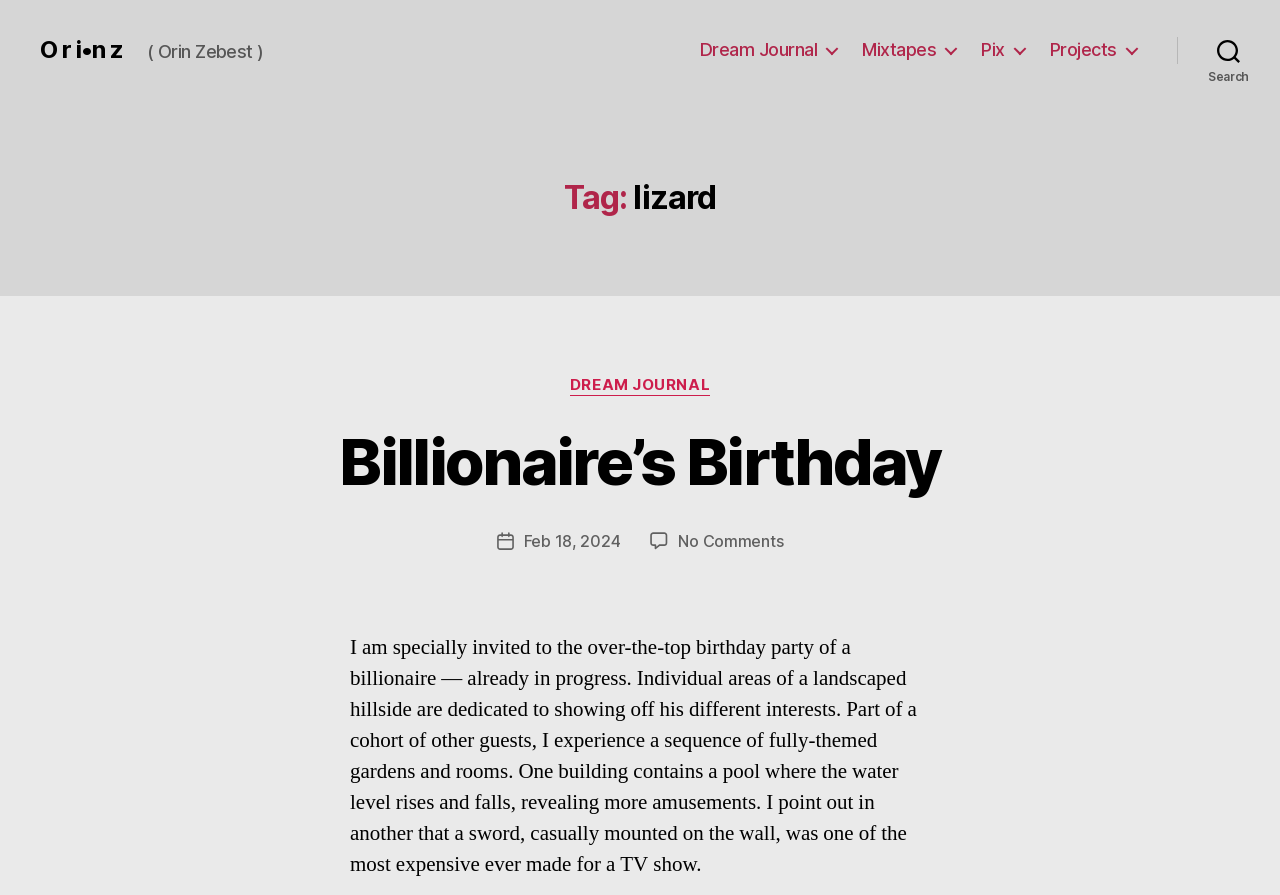Locate the bounding box coordinates of the element to click to perform the following action: 'Check the 'Projects' section'. The coordinates should be given as four float values between 0 and 1, in the form of [left, top, right, bottom].

[0.82, 0.044, 0.888, 0.068]